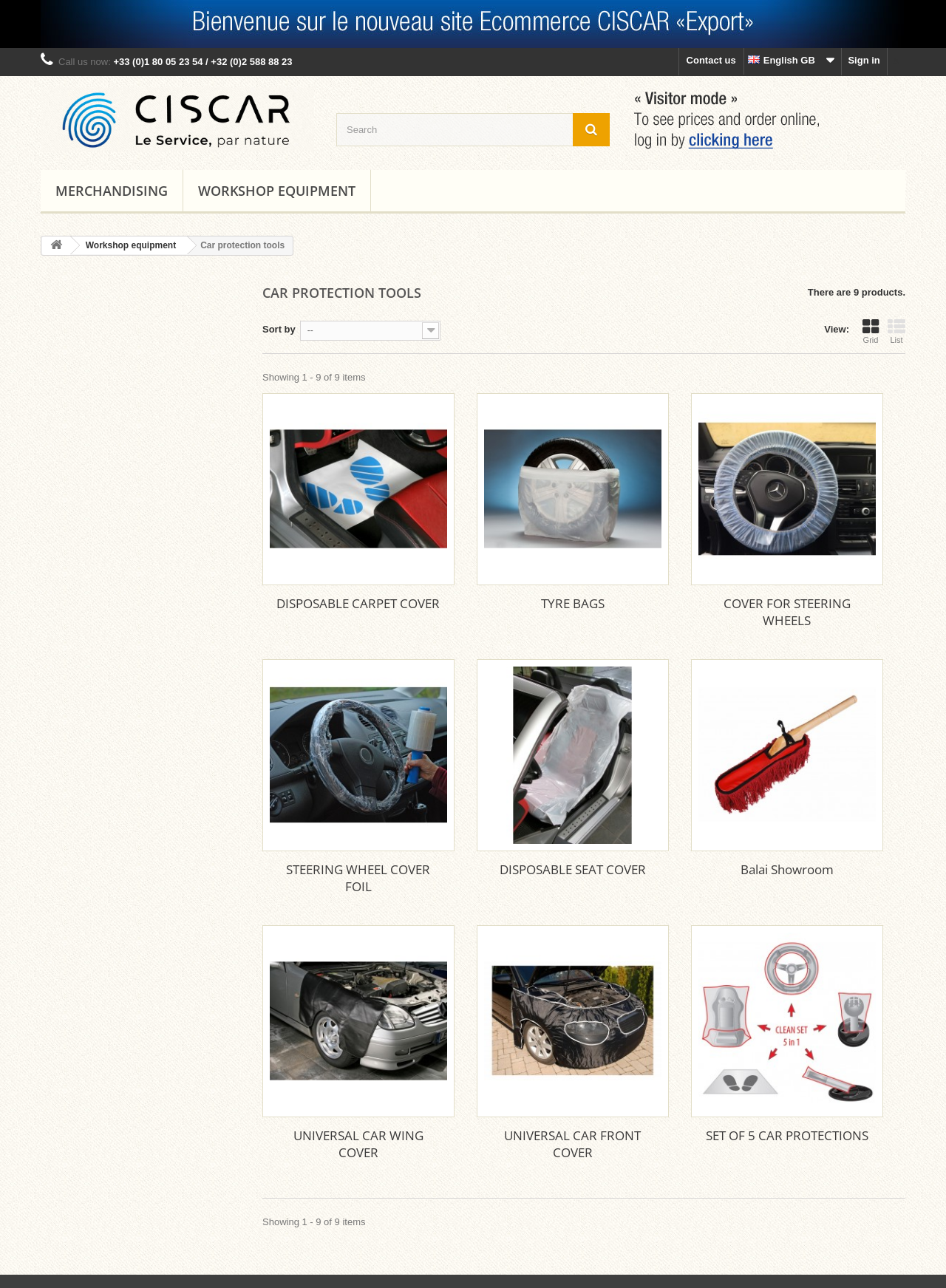Please identify the bounding box coordinates of the area that needs to be clicked to follow this instruction: "Sign in to your account".

[0.89, 0.037, 0.937, 0.059]